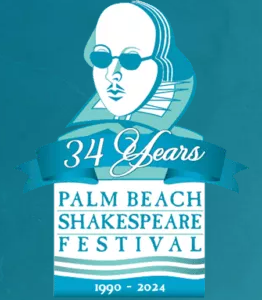What is Shakespeare wearing in the logo?
Please answer the question as detailed as possible.

The caption describes the logo as featuring a stylized representation of Shakespeare, complete with glasses and traditional attire, which indicates that Shakespeare is wearing glasses in the logo.